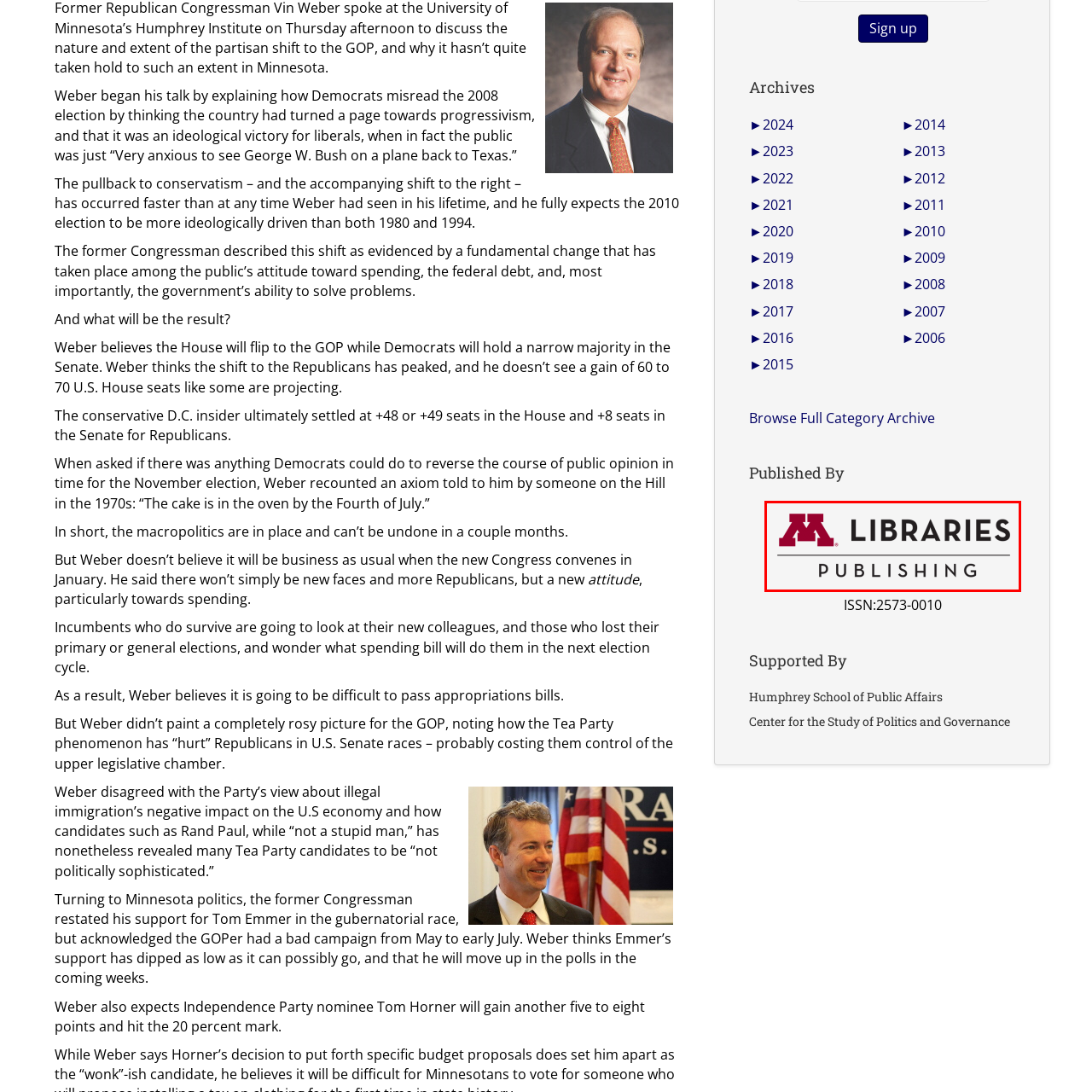Inspect the image outlined by the red box and answer the question using a single word or phrase:
What does the logo symbolize?

access to research and information